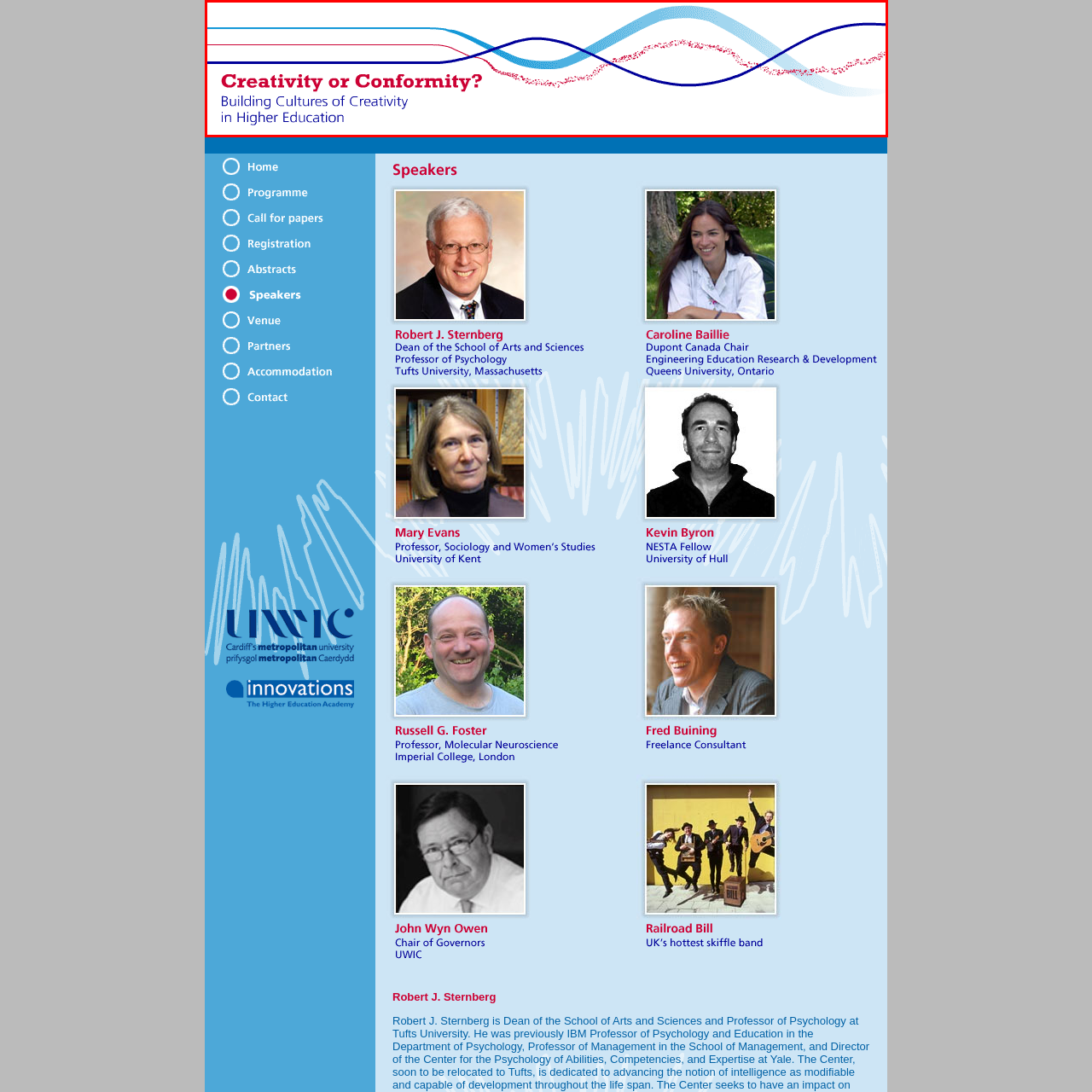What do the wavy lines symbolize?
Carefully examine the content inside the red bounding box and give a detailed response based on what you observe.

According to the caption, the flowing, wavy lines in shades of blue and pink symbolize the dynamic nature of the themes being discussed, which implies that they represent creativity and movement.